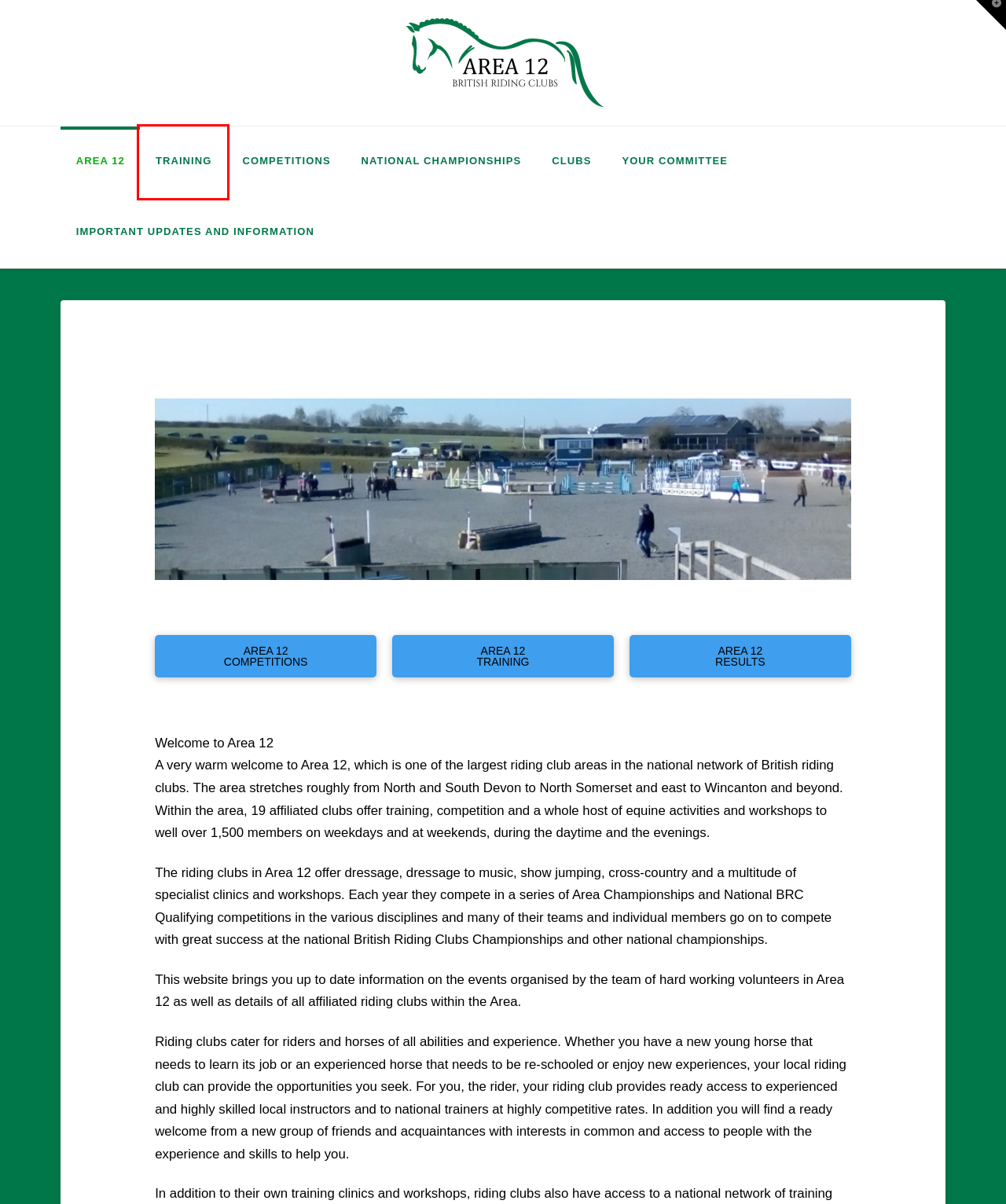Look at the screenshot of a webpage where a red bounding box surrounds a UI element. Your task is to select the best-matching webpage description for the new webpage after you click the element within the bounding box. The available options are:
A. COMPETITIONS | British Riding Clubs Area 12
B. Warracks Ltd | Bristol Web Design | SEO | Social Media | Print
C. IMPORTANT UPDATES AND INFORMATION | British Riding Clubs Area 12
D. TRAINING | British Riding Clubs Area 12
E. YOUR COMMITTEE | British Riding Clubs Area 12
F. CLUBS | British Riding Clubs Area 12
G. NATIONAL CHAMPIONSHIPS | British Riding Clubs Area 12
H. Riding Club Results

D